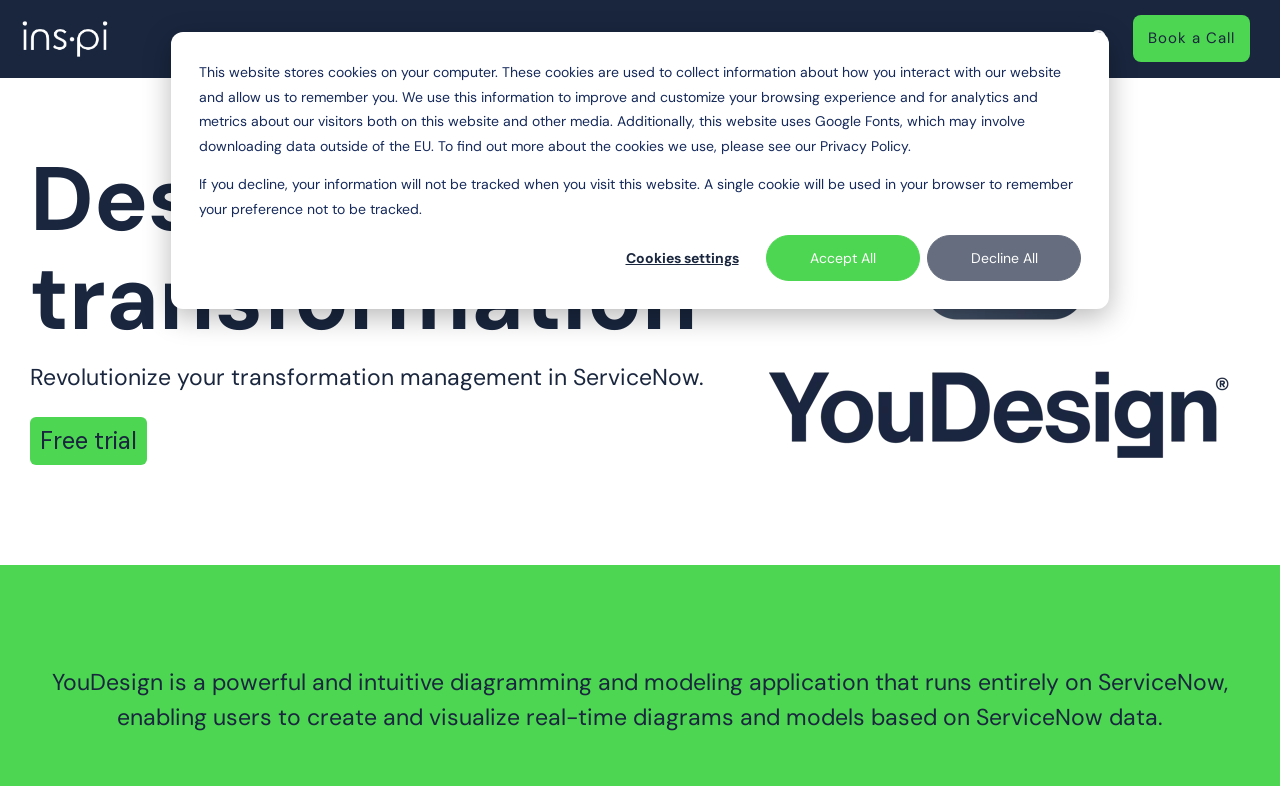Locate the bounding box coordinates of the element you need to click to accomplish the task described by this instruction: "Explore FREELUCY".

[0.35, 0.032, 0.425, 0.067]